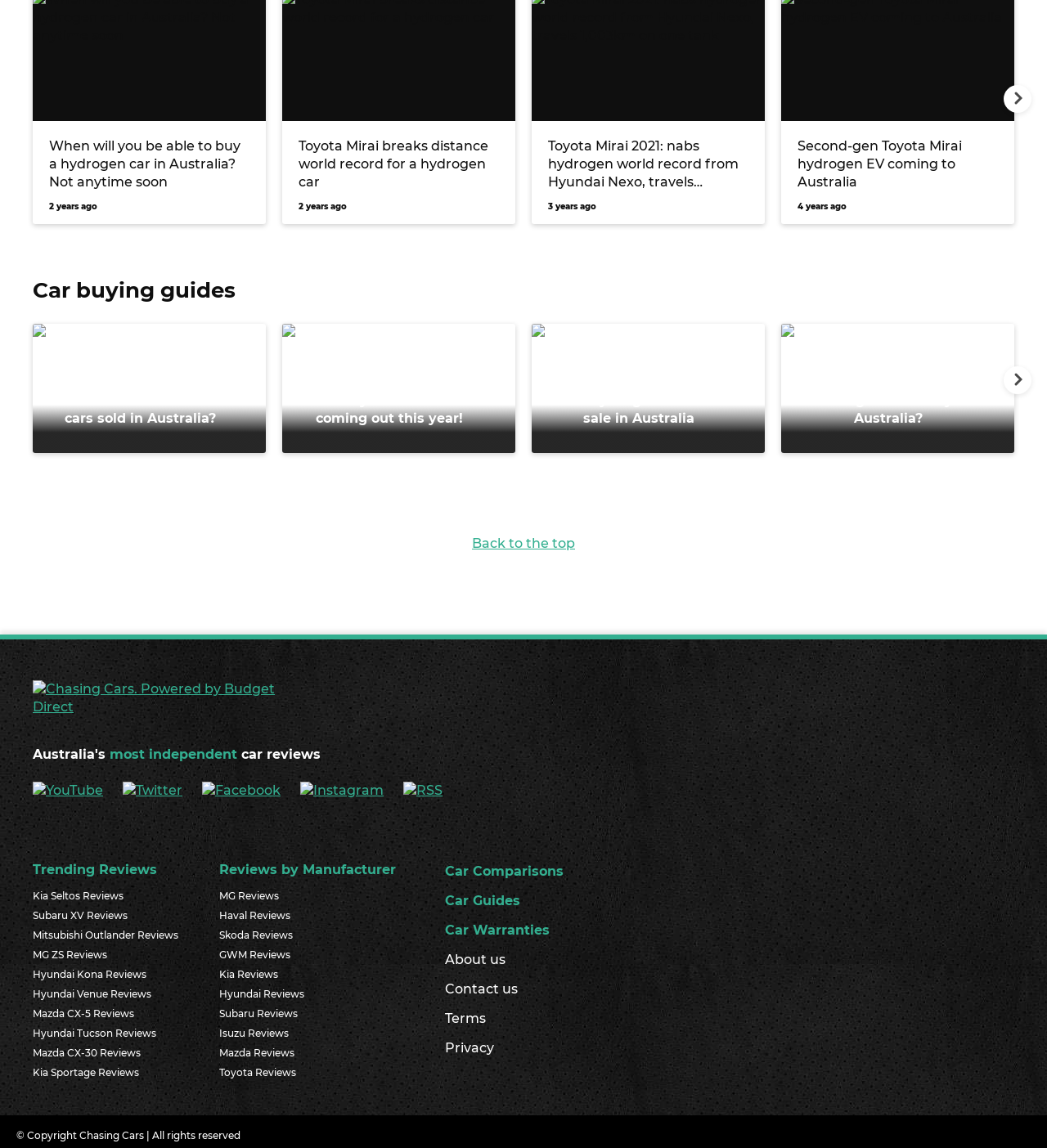Find the bounding box coordinates of the clickable region needed to perform the following instruction: "Follow Chasing Cars on YouTube". The coordinates should be provided as four float numbers between 0 and 1, i.e., [left, top, right, bottom].

[0.031, 0.682, 0.098, 0.695]